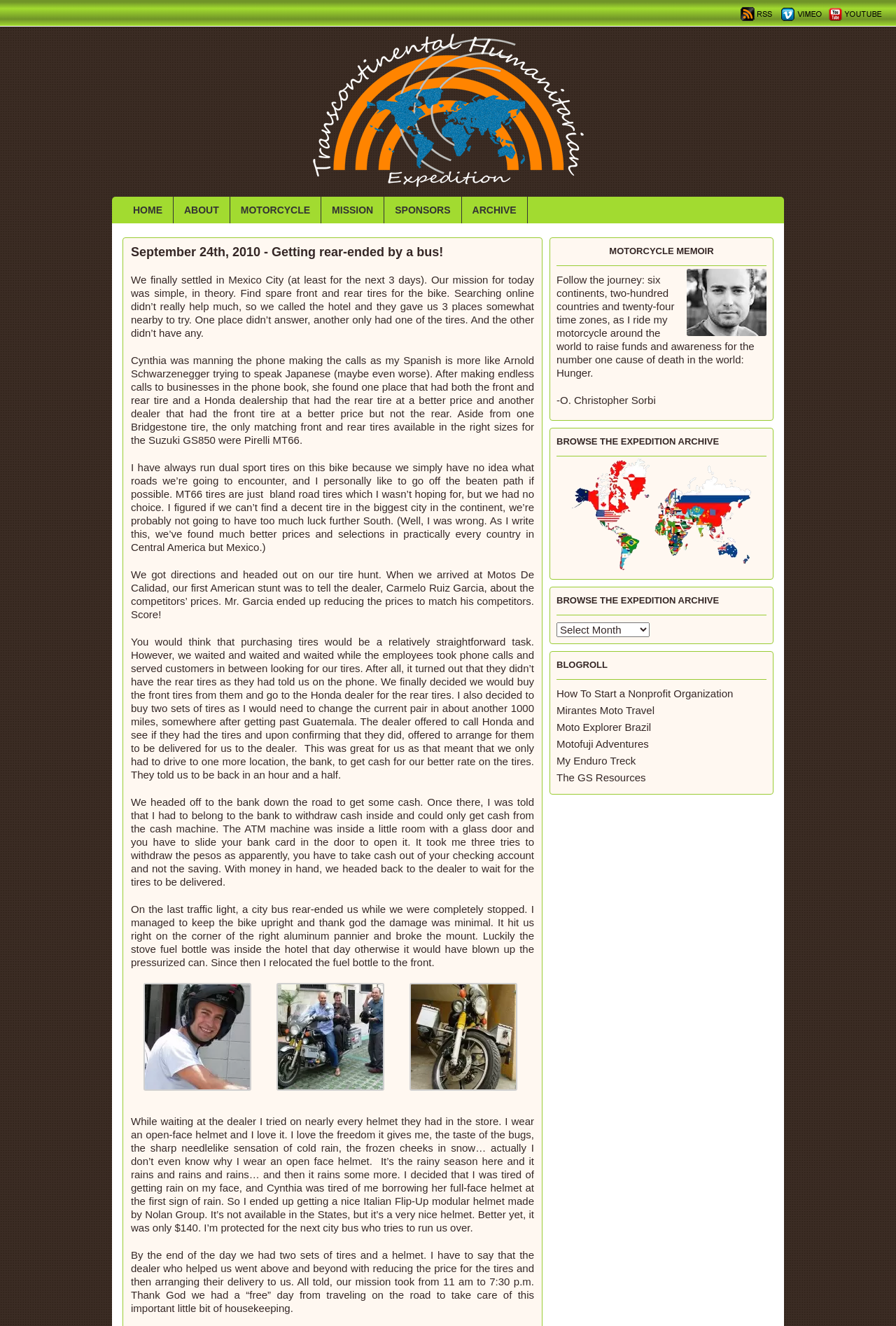Elaborate on the different components and information displayed on the webpage.

This webpage is a blog post about a motorcycle journey, specifically a day in Mexico City where the authors had to find spare front and rear tires for their bike. At the top of the page, there is a social bookmarks image and a link to "Transcotinental Humanitarian Expedition" with an accompanying image. Below this, there are five links to different sections of the website: "HOME", "ABOUT", "MOTORCYCLE", "MISSION", and "SPONSORS".

The main content of the page is a blog post with a heading "September 24th, 2010 - Getting rear-ended by a bus!" and a link to the same title. The post is divided into several paragraphs, describing the authors' experience searching for tires in Mexico City, including making phone calls, visiting different shops, and eventually finding the right tires. The post also mentions a bus accident they had while stopped at a traffic light.

To the right of the main content, there is a sidebar with several sections. At the top, there is a heading "MOTORCYCLE MEMOIR" and an image of Chris Sorbi. Below this, there is a brief description of the motorcycle journey and a quote from O. Christopher Sorbi. Further down, there are headings "BROWSE THE EXPEDITION ARCHIVE" and "BLOGROLL", with links to different archives and blogs.

Throughout the page, there are several images, including a social bookmarks image, an image of Chris Sorbi, and an image of an archive. There are also several links to different sections of the website and external websites.